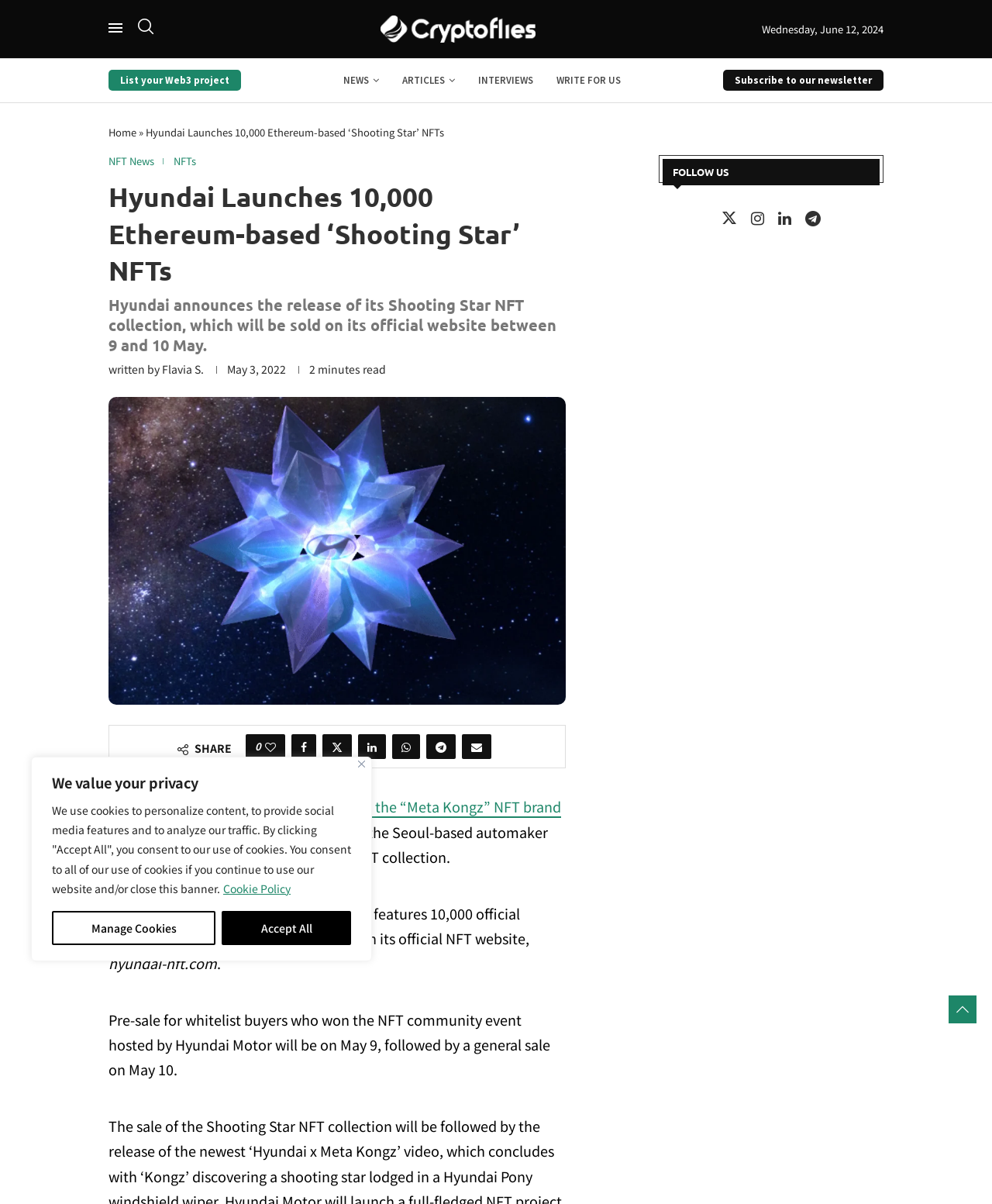Identify the bounding box for the given UI element using the description provided. Coordinates should be in the format (top-left x, top-left y, bottom-right x, bottom-right y) and must be between 0 and 1. Here is the description: Interviews

[0.482, 0.052, 0.538, 0.082]